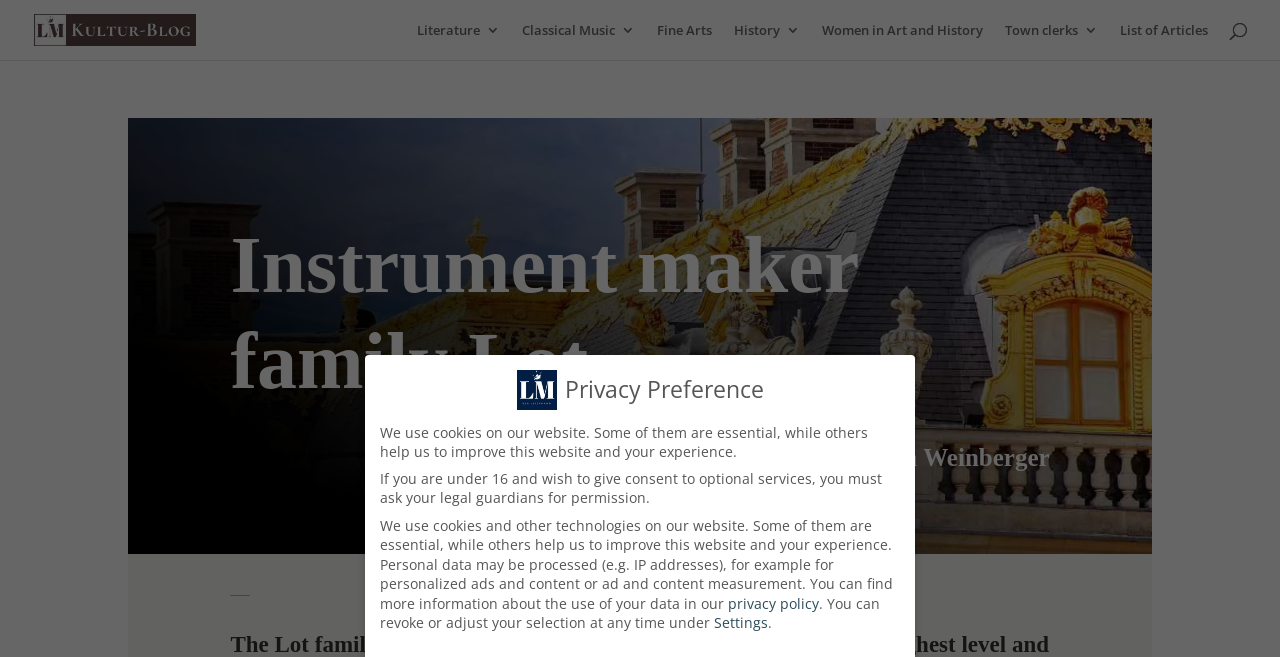Provide a single word or phrase answer to the question: 
What is the category of the article 'Women in Art and History'?

Fine Arts